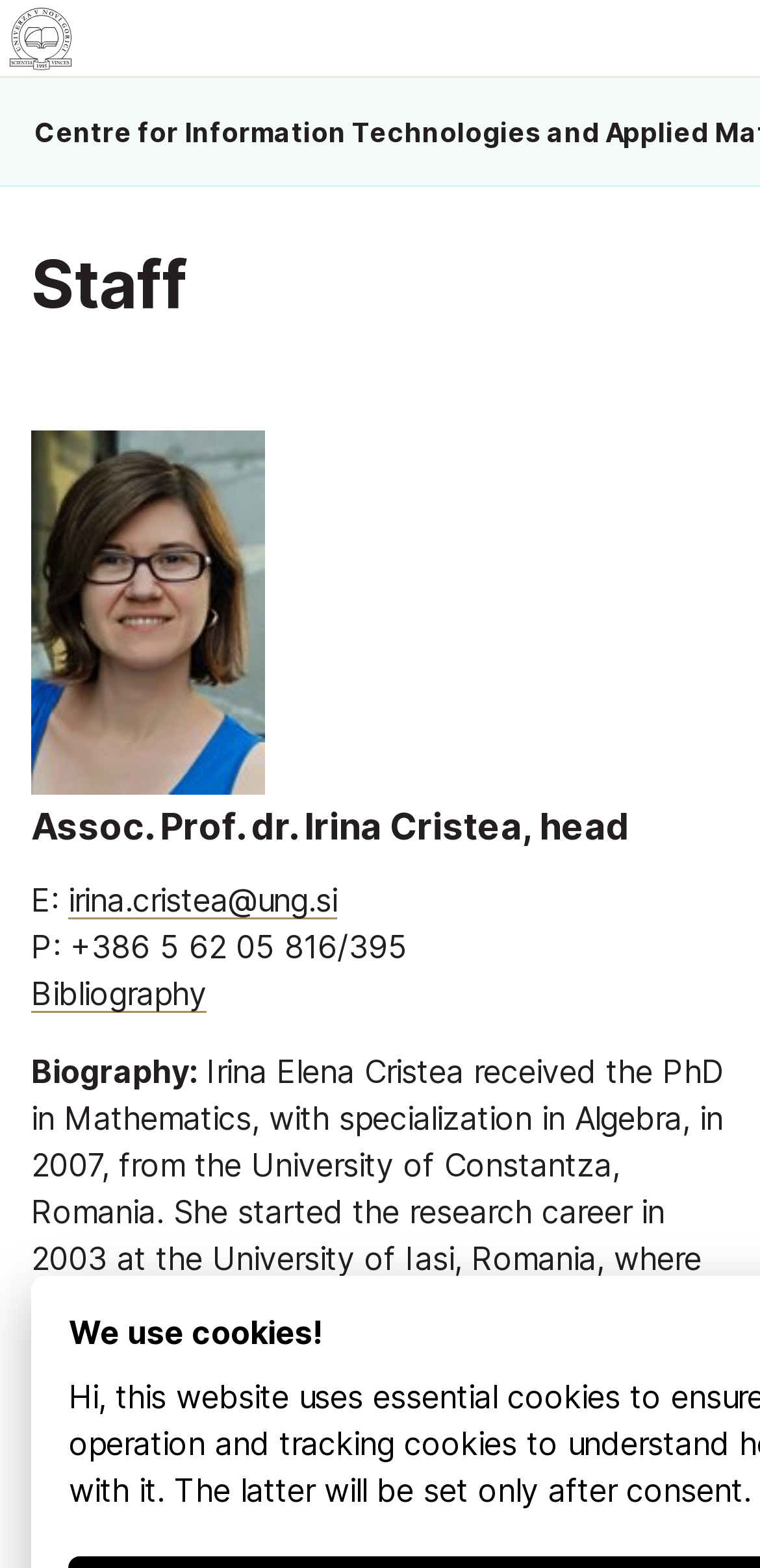What is the name of the university?
Based on the visual content, answer with a single word or a brief phrase.

University of Nova Gorica